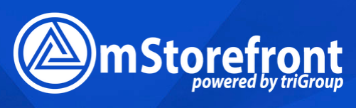Describe the important features and context of the image with as much detail as possible.

The image showcases the logo of "mStorefront," emphasizing its connection to the triGroup. The logo features a modern design with a stylized triangle symbol and the name "mStorefront" prominently displayed in a bold, white font against a vibrant blue background. Below the main text, the phrase "powered by triGroup" is presented in a smaller, yet clear font, further establishing brand identity and association. This logo encapsulates the platform's focus on creating responsive, user-friendly online storefronts, catering to businesses looking to enhance their digital presence.